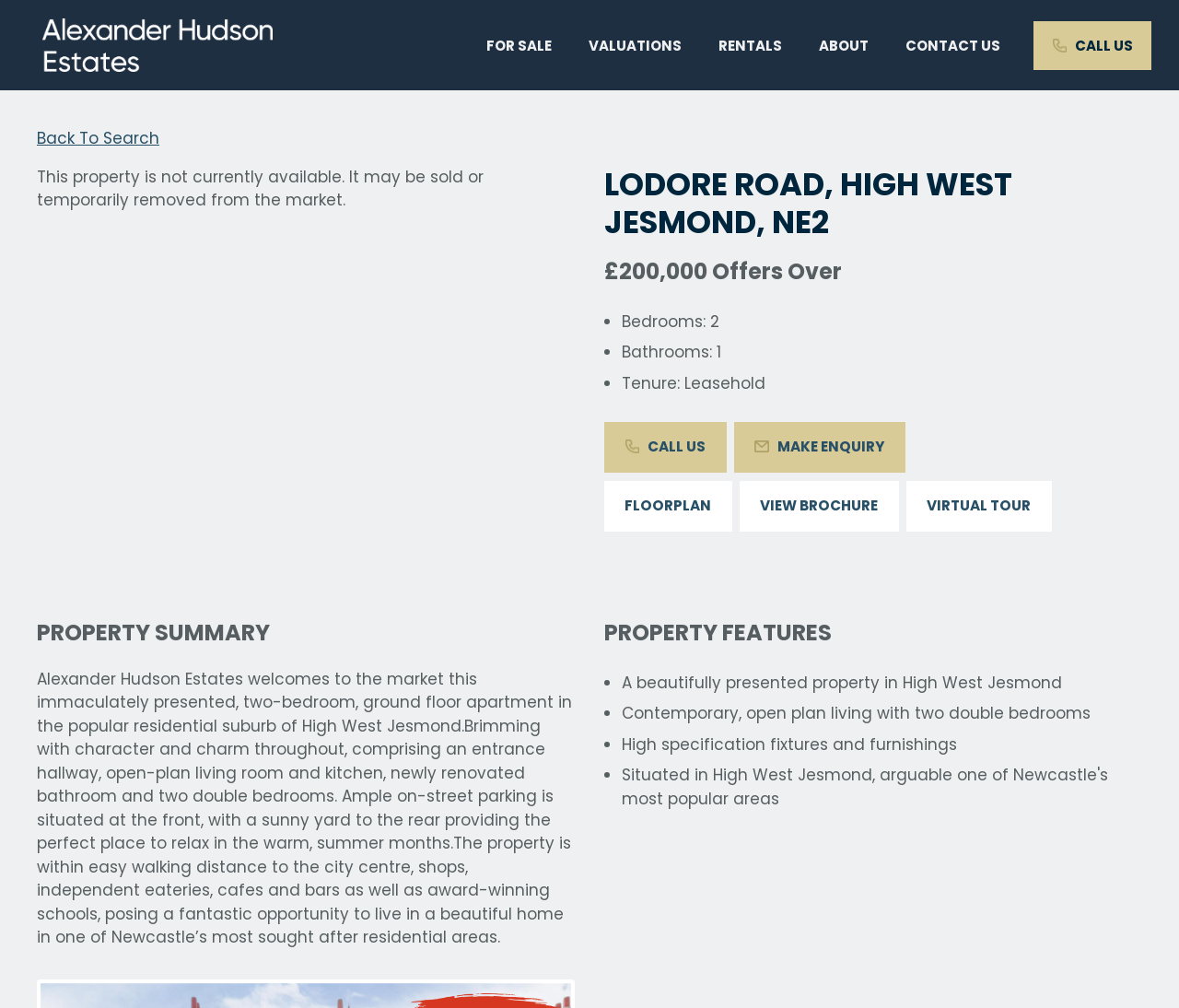Please give a succinct answer using a single word or phrase:
What is the price of the property?

£200,000